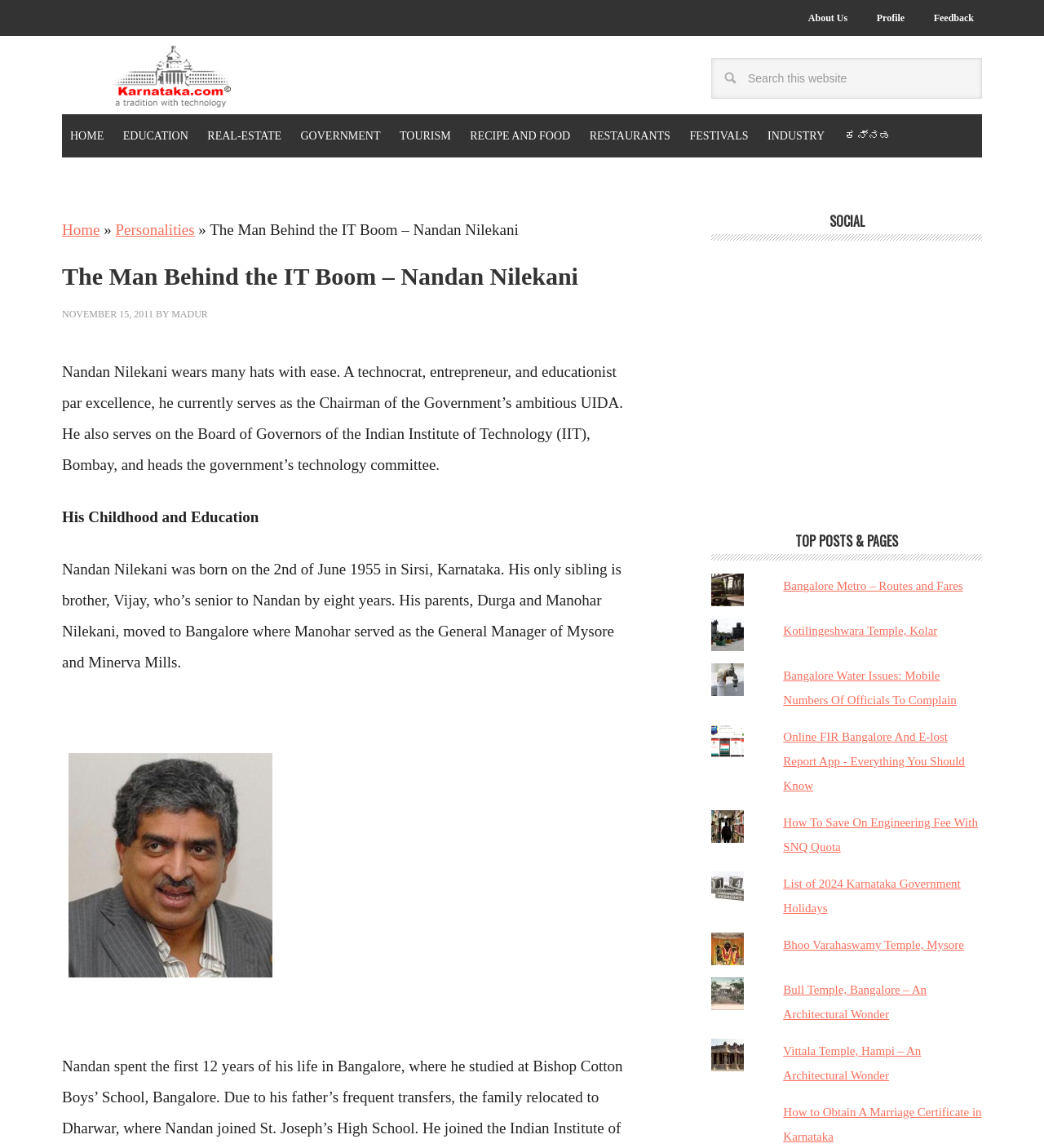Respond concisely with one word or phrase to the following query:
What is the name of the institute where Nandan Nilekani serves on the Board of Governors?

Indian Institute of Technology (IIT), Bombay